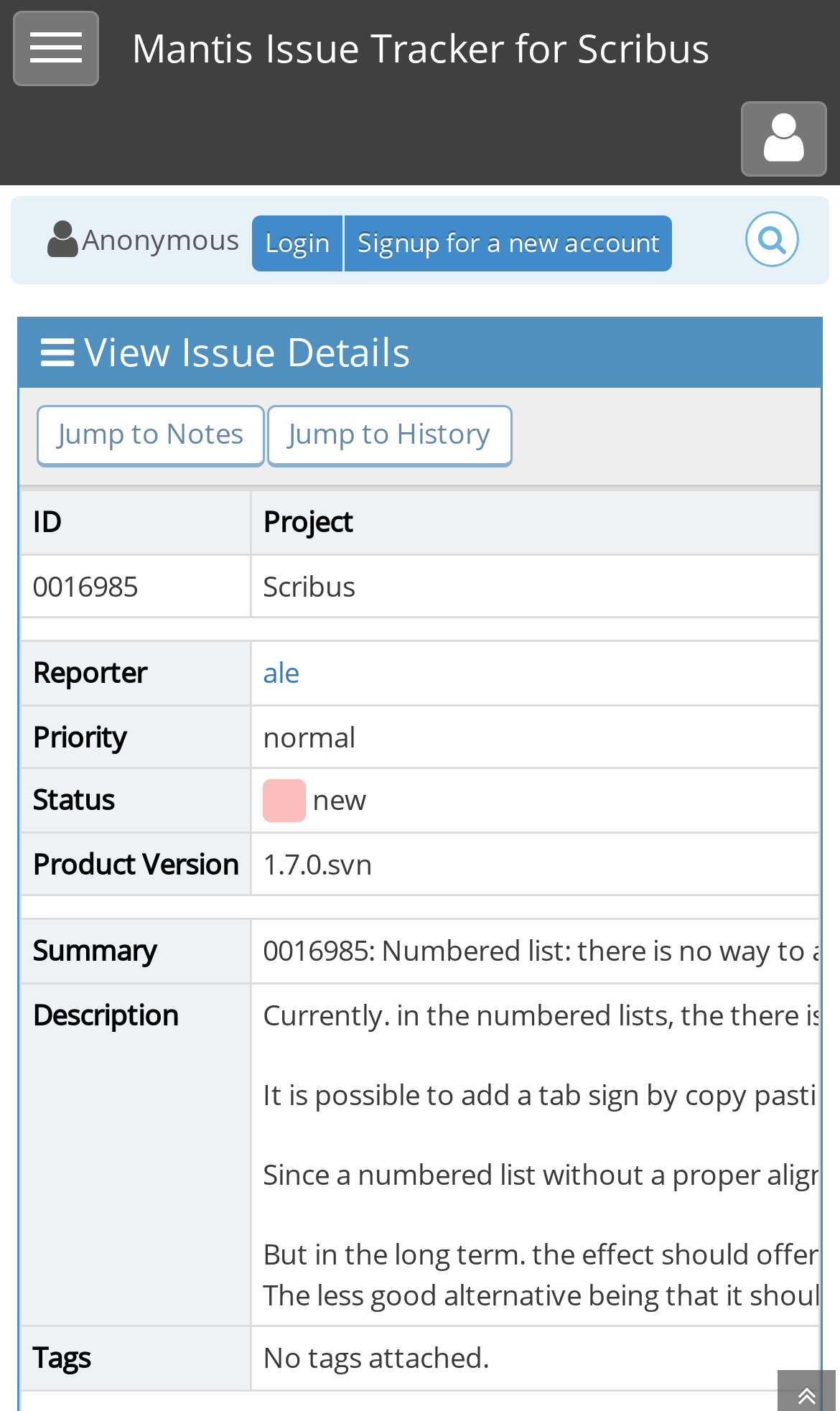Please analyze the image and provide a thorough answer to the question:
Is the user logged in?

I found a link element that contains the text 'Login' and another link element that contains the text 'Signup for a new account', which suggests that the user is not logged in. If the user was logged in, these links would not be present.